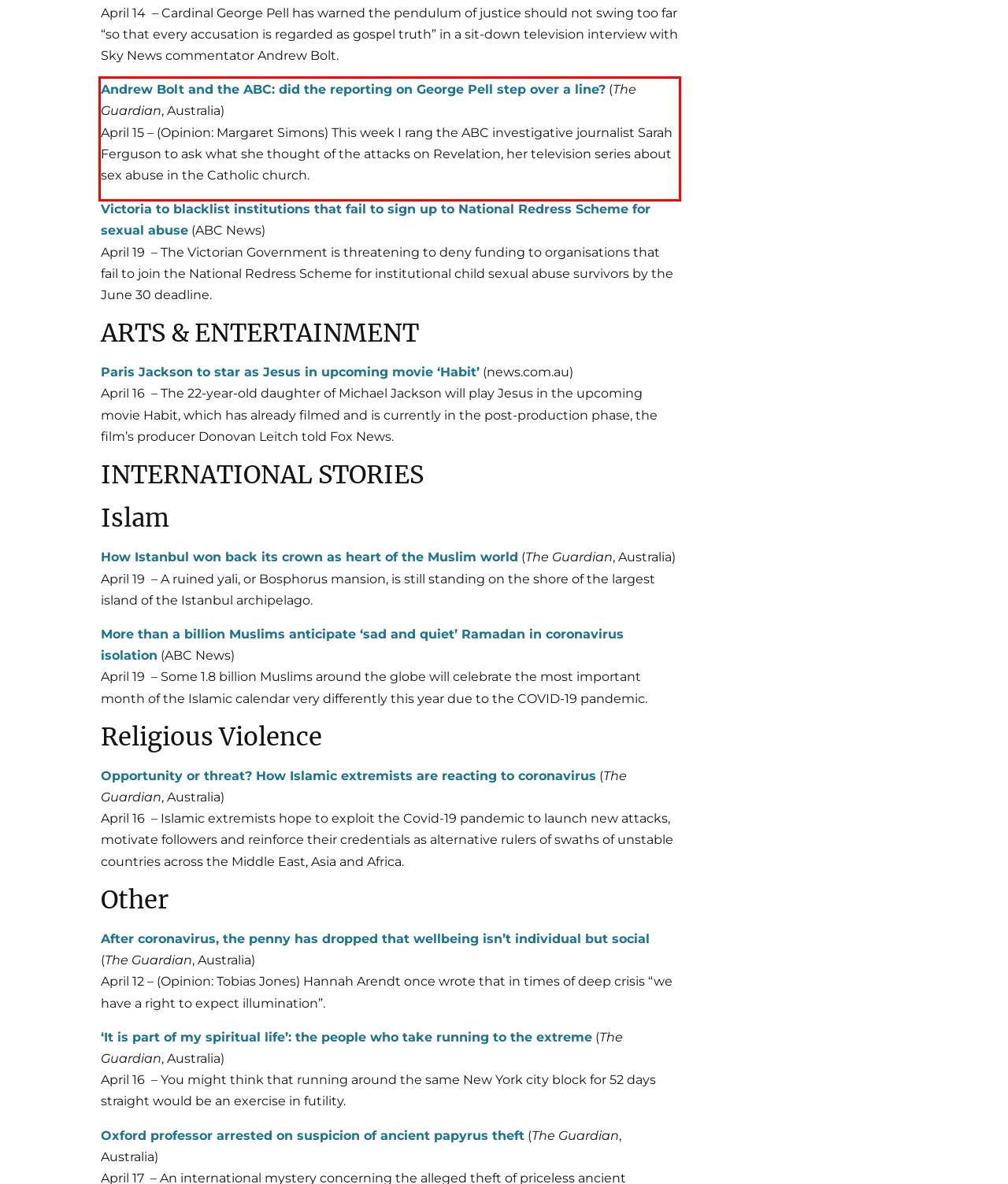You are provided with a screenshot of a webpage that includes a UI element enclosed in a red rectangle. Extract the text content inside this red rectangle.

Andrew Bolt and the ABC: did the reporting on George Pell step over a line? (The Guardian, Australia) April 15 – (Opinion: Margaret Simons) This week I rang the ABC investigative journalist Sarah Ferguson to ask what she thought of the attacks on Revelation, her television series about sex abuse in the Catholic church.